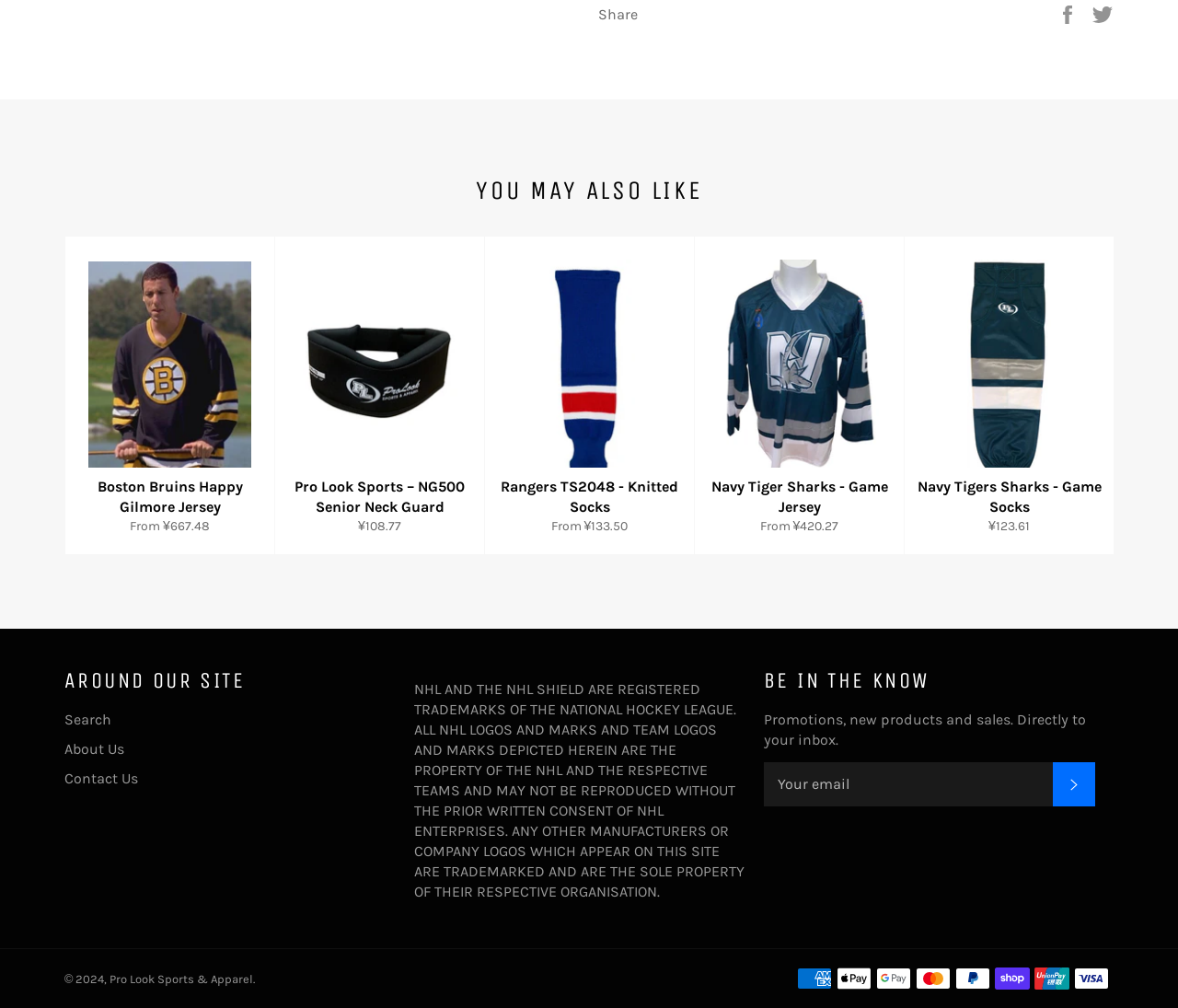What is the purpose of the 'Share' button?
Refer to the image and respond with a one-word or short-phrase answer.

To share on social media